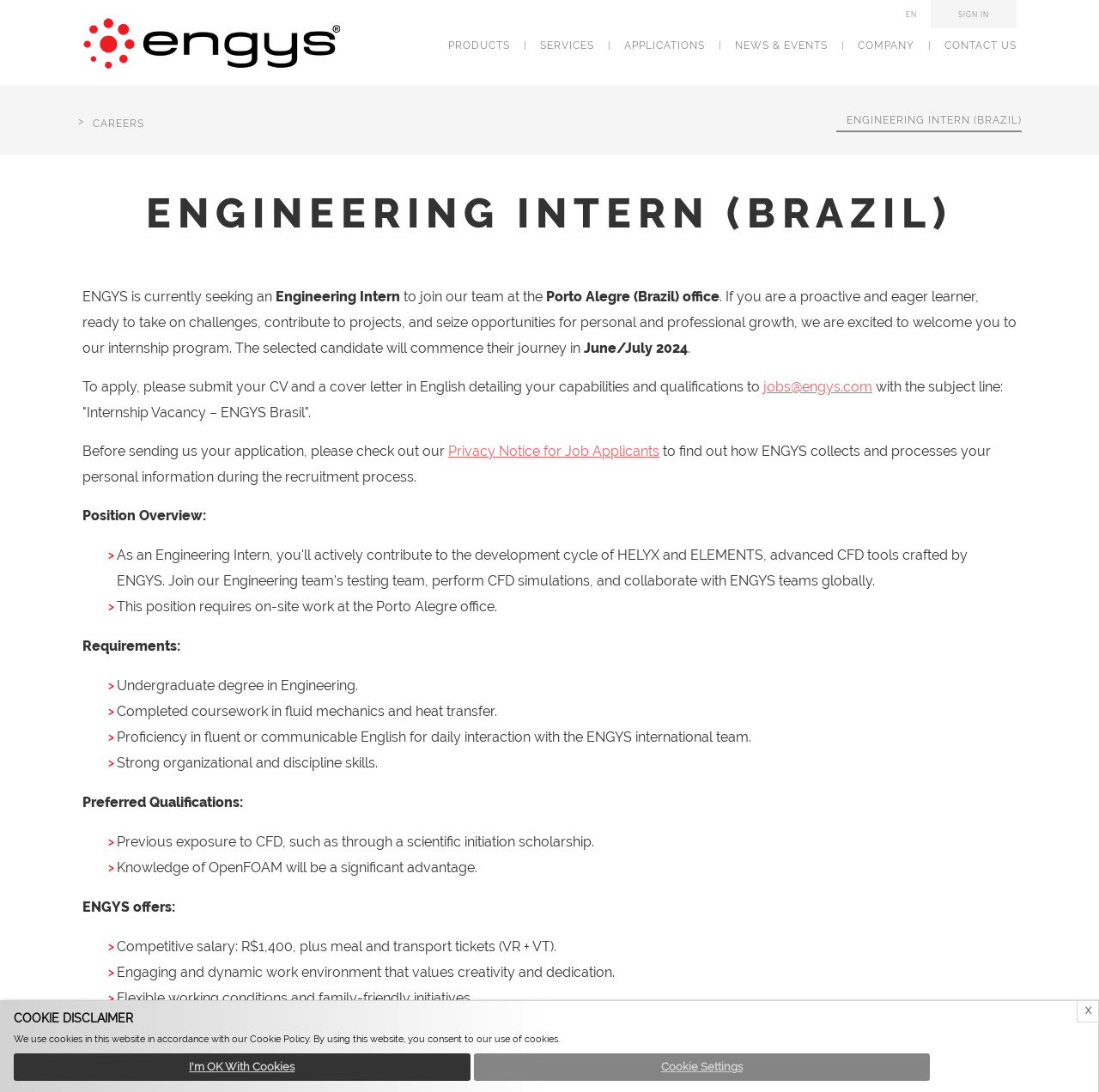How should applicants submit their application?
Based on the image, give a one-word or short phrase answer.

Submit CV and cover letter to jobs@engys.com